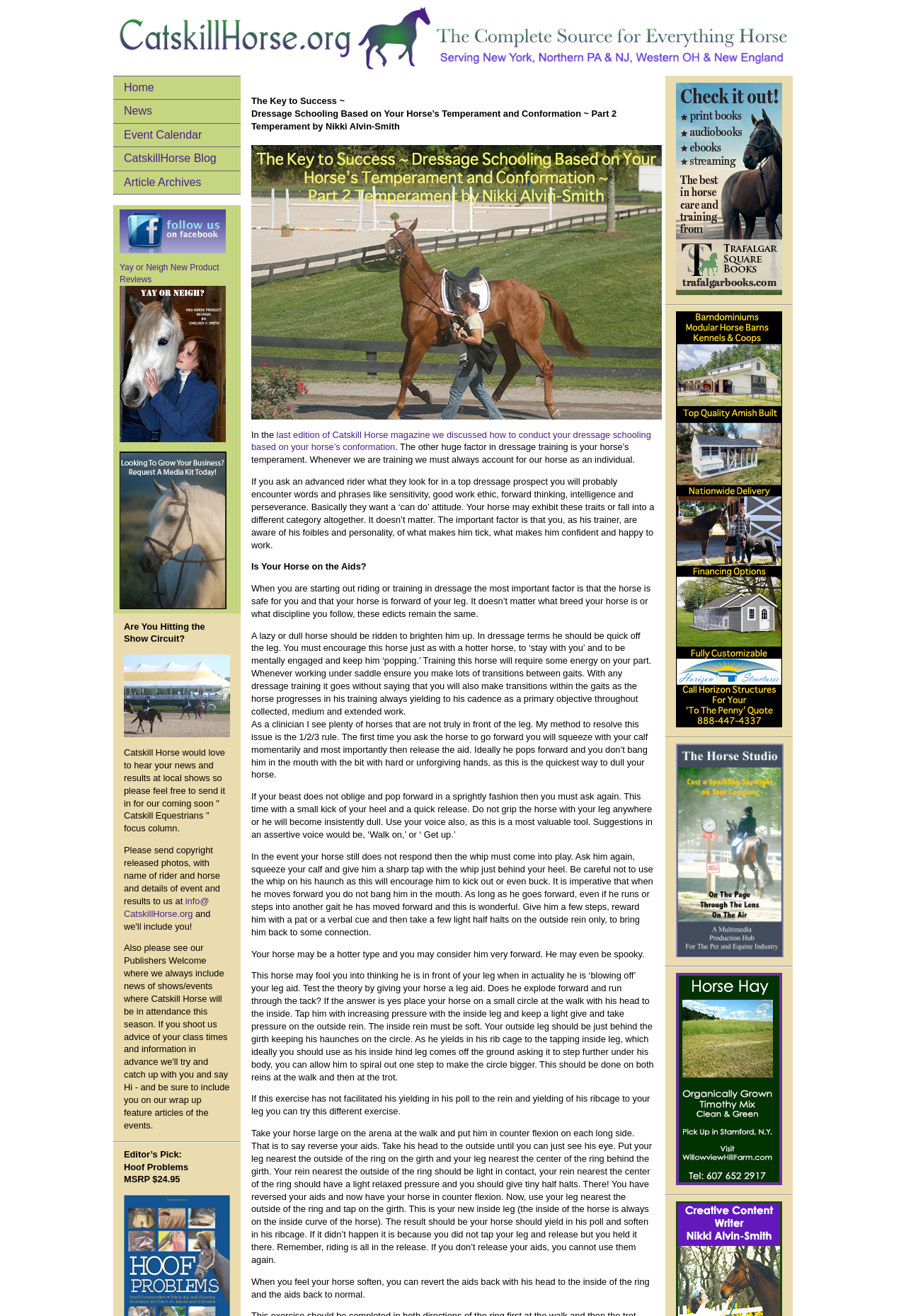Identify the bounding box coordinates of the clickable region to carry out the given instruction: "Click the 'Home' link".

[0.125, 0.058, 0.266, 0.075]